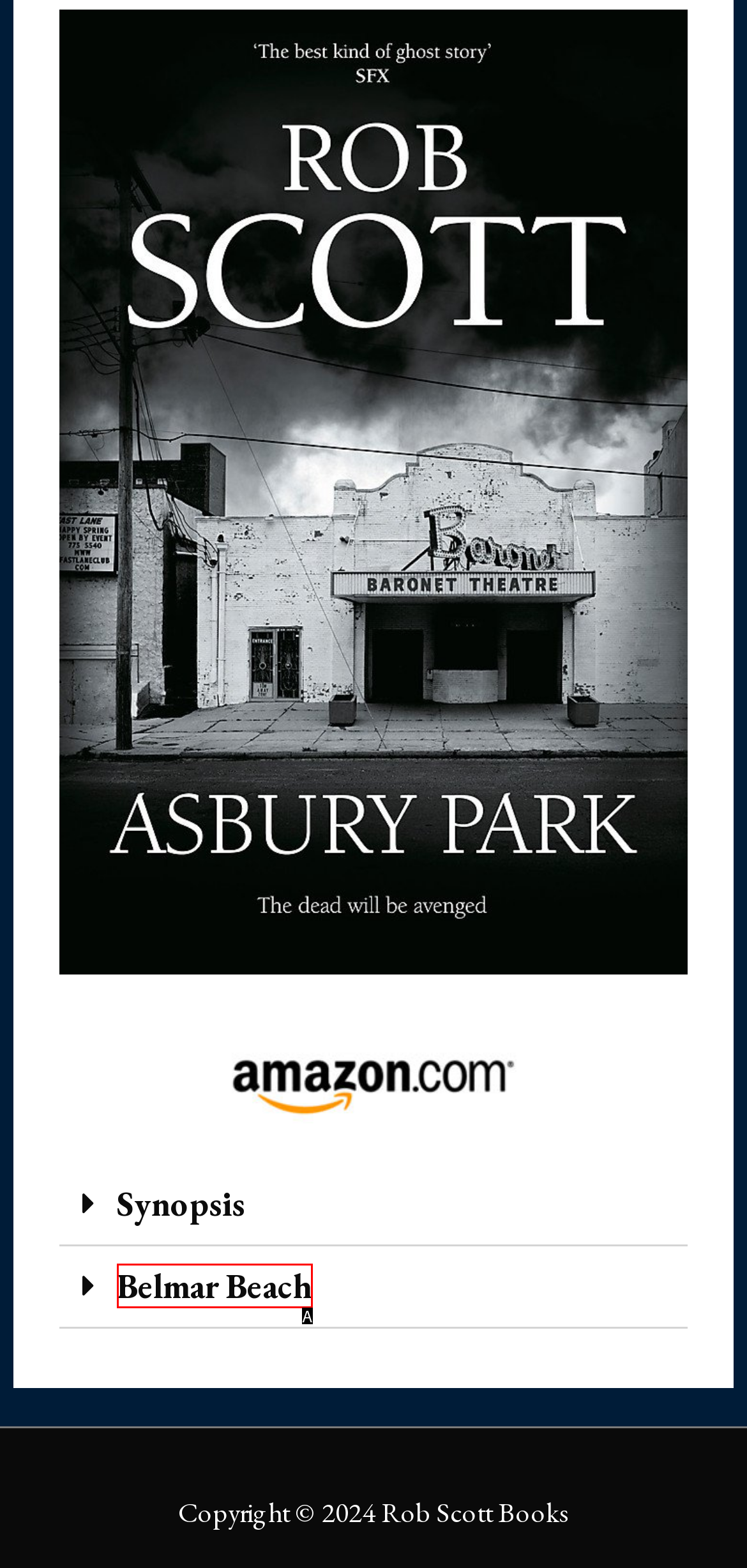Find the HTML element that corresponds to the description: Belmar Beach. Indicate your selection by the letter of the appropriate option.

A